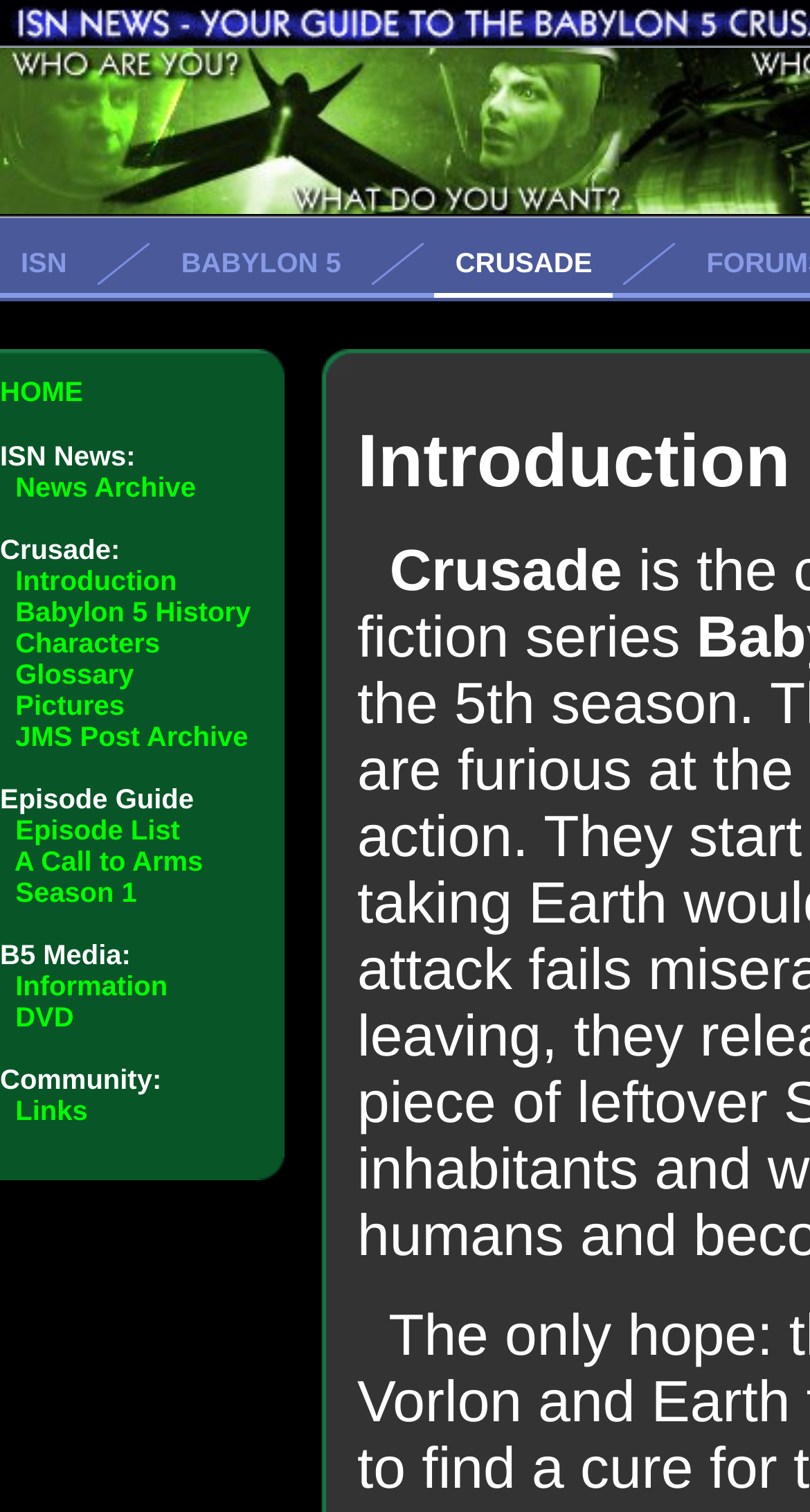What is the name of the community section?
Answer with a single word or phrase, using the screenshot for reference.

Community